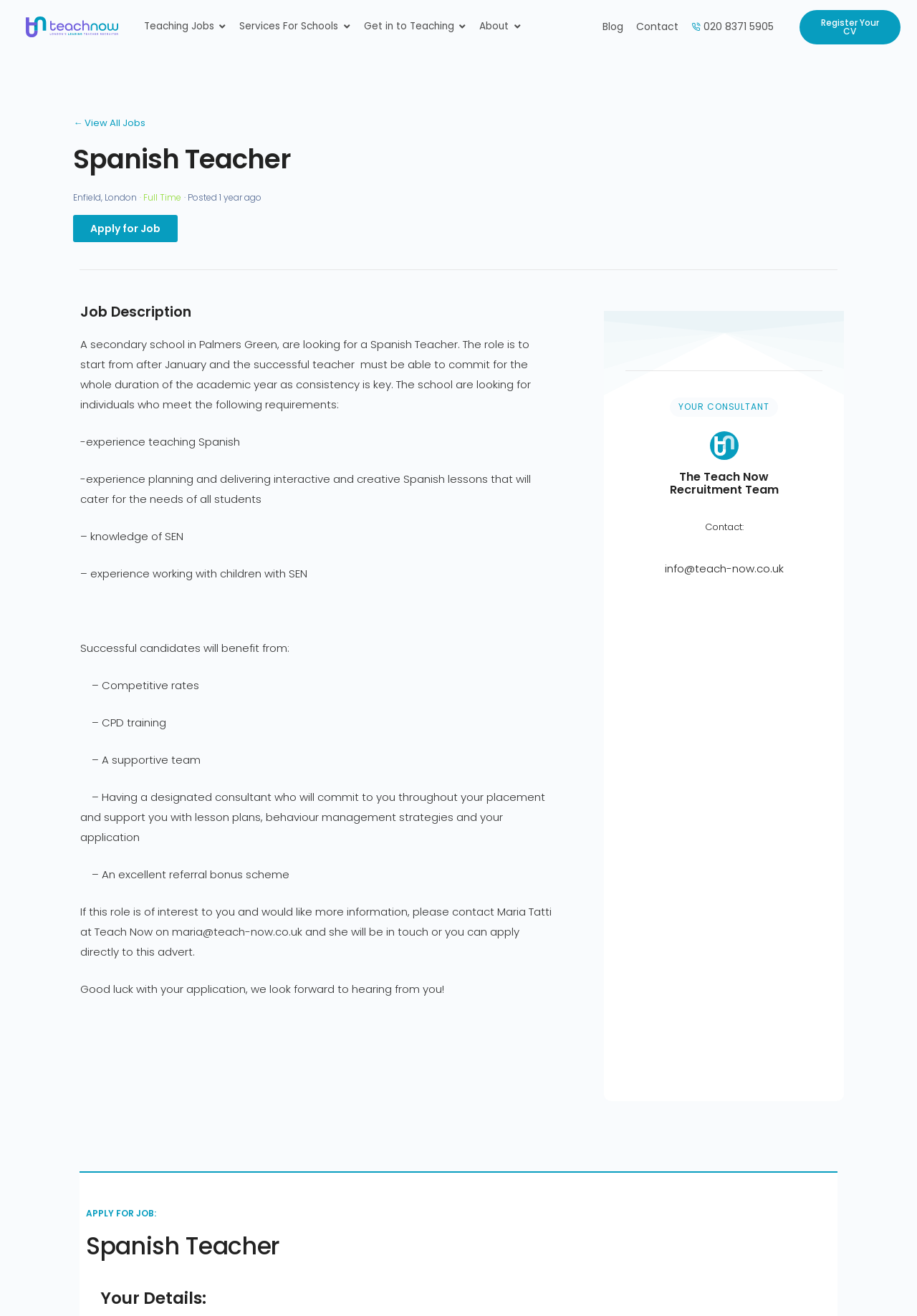Find the bounding box coordinates of the area that needs to be clicked in order to achieve the following instruction: "Register your CV". The coordinates should be specified as four float numbers between 0 and 1, i.e., [left, top, right, bottom].

[0.872, 0.007, 0.982, 0.033]